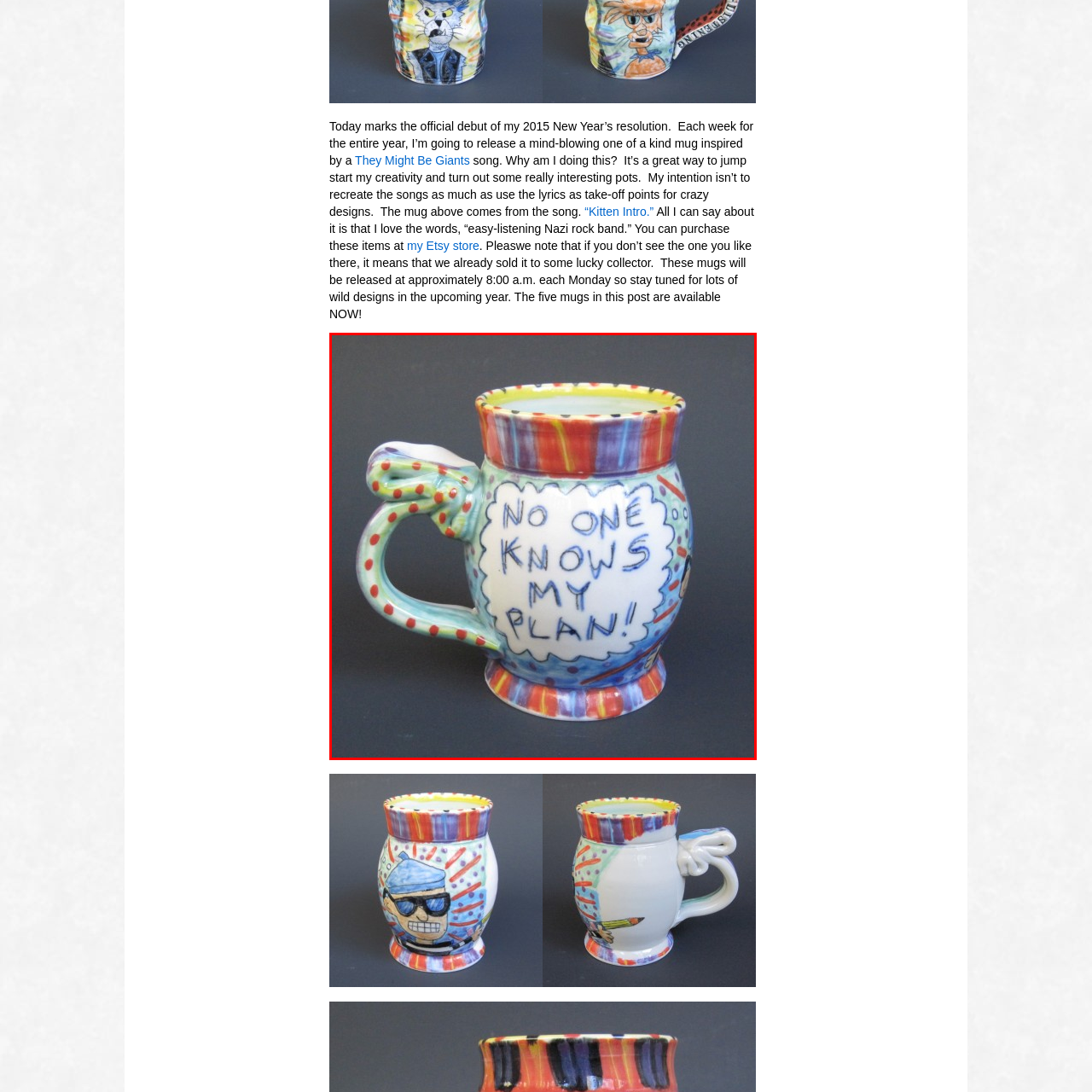Observe the image enclosed by the red rectangle, What is written in the speech bubble on the mug?
 Give a single word or phrase as your answer.

NO ONE KNOWS MY PLAN!